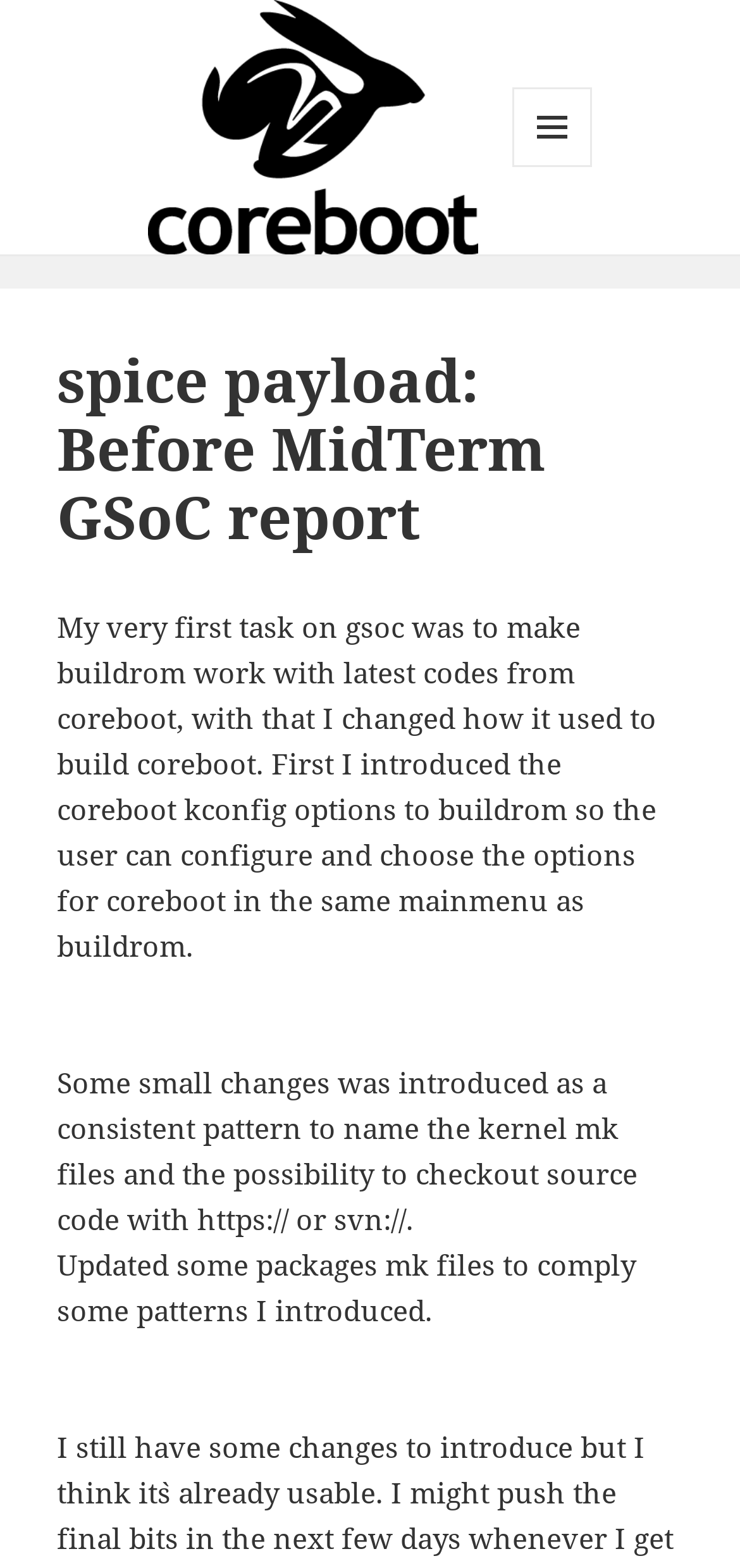Use the details in the image to answer the question thoroughly: 
How many changes were introduced to buildrom?

Two changes were introduced to buildrom, namely introducing coreboot kconfig options and changing the naming pattern of kernel mk files, as mentioned in the static text on the webpage.